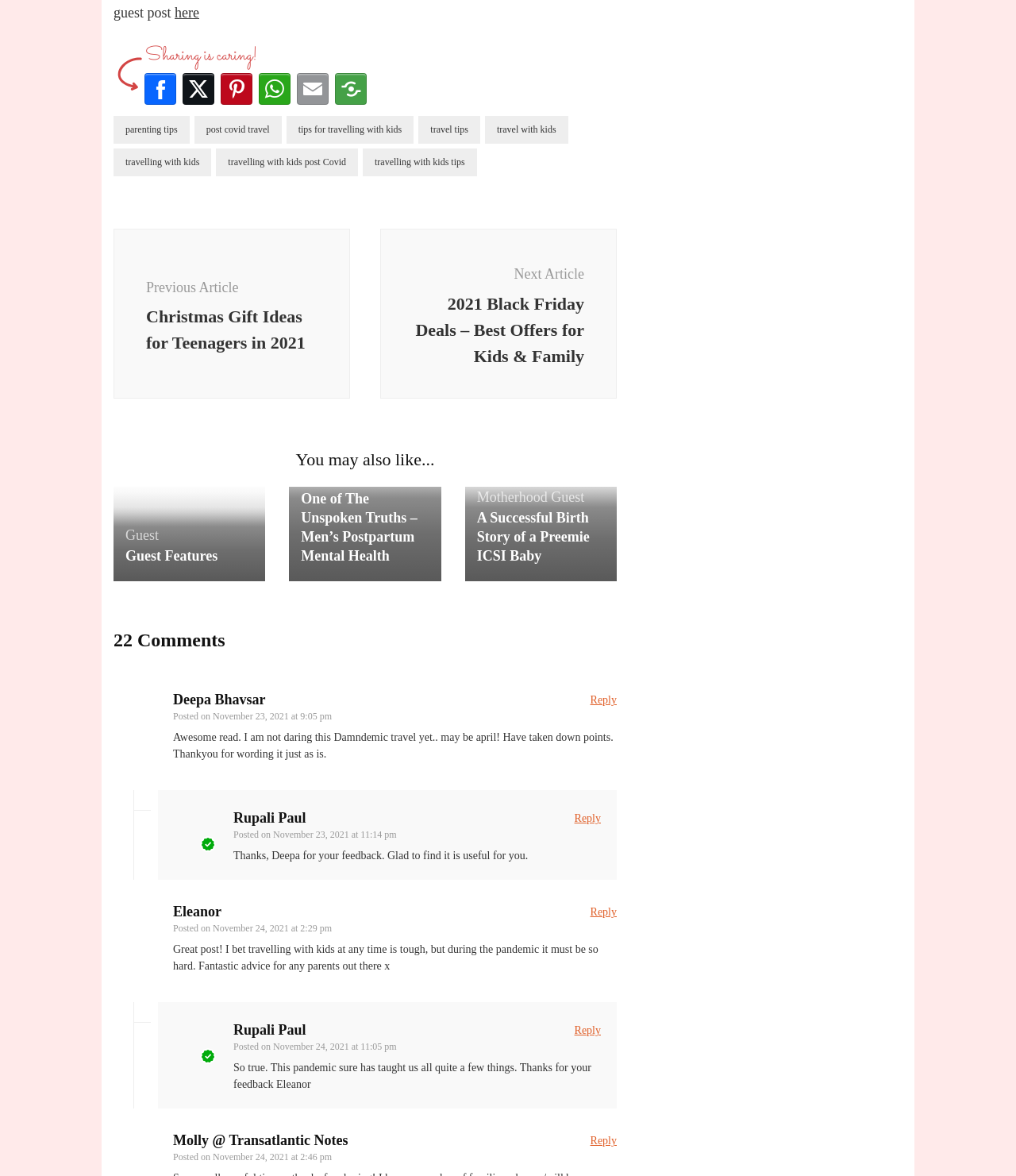Please locate the bounding box coordinates of the region I need to click to follow this instruction: "Share to Facebook".

[0.142, 0.062, 0.173, 0.089]